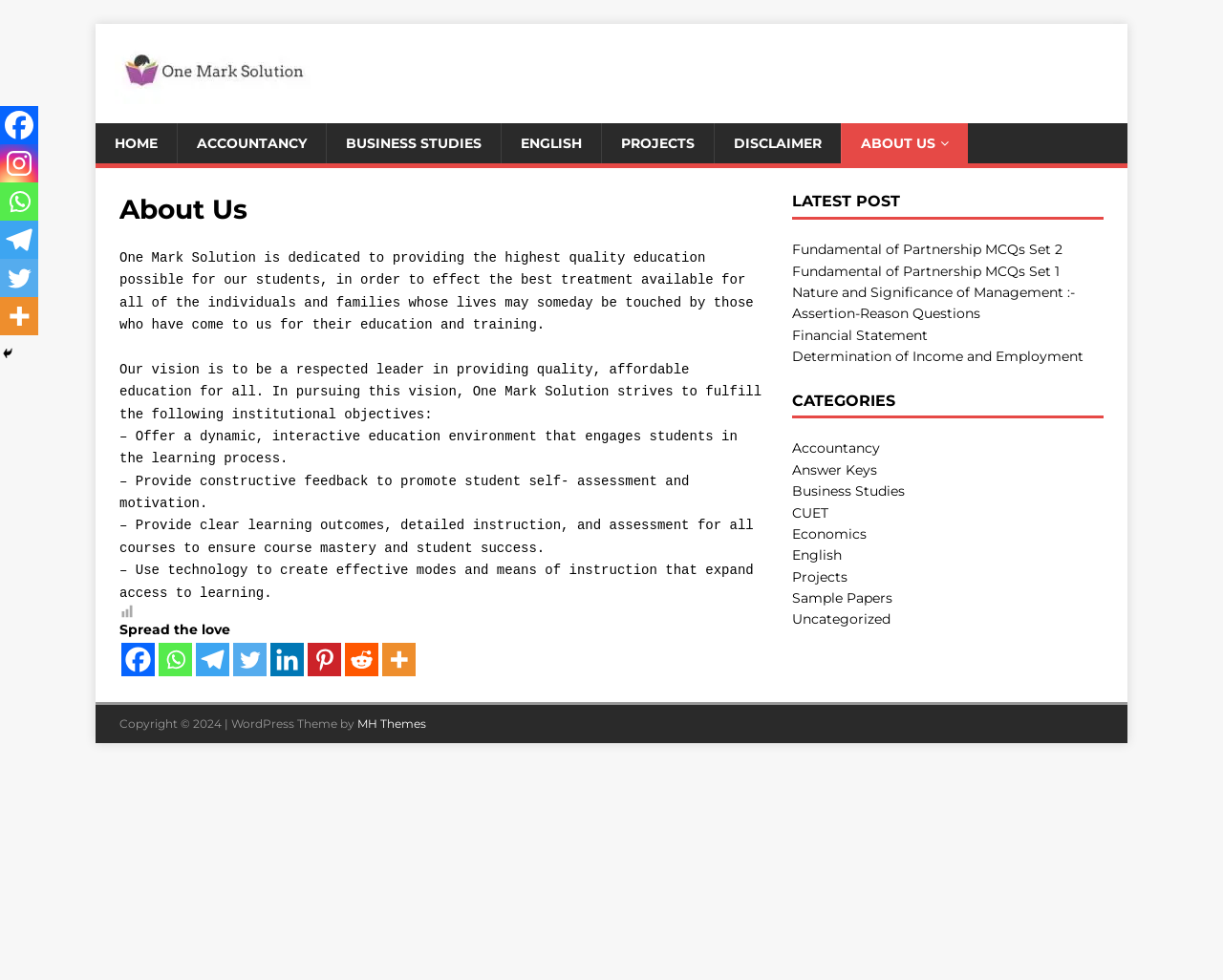Locate the bounding box coordinates of the region to be clicked to comply with the following instruction: "Click on the HOME link". The coordinates must be four float numbers between 0 and 1, in the form [left, top, right, bottom].

[0.078, 0.126, 0.145, 0.167]